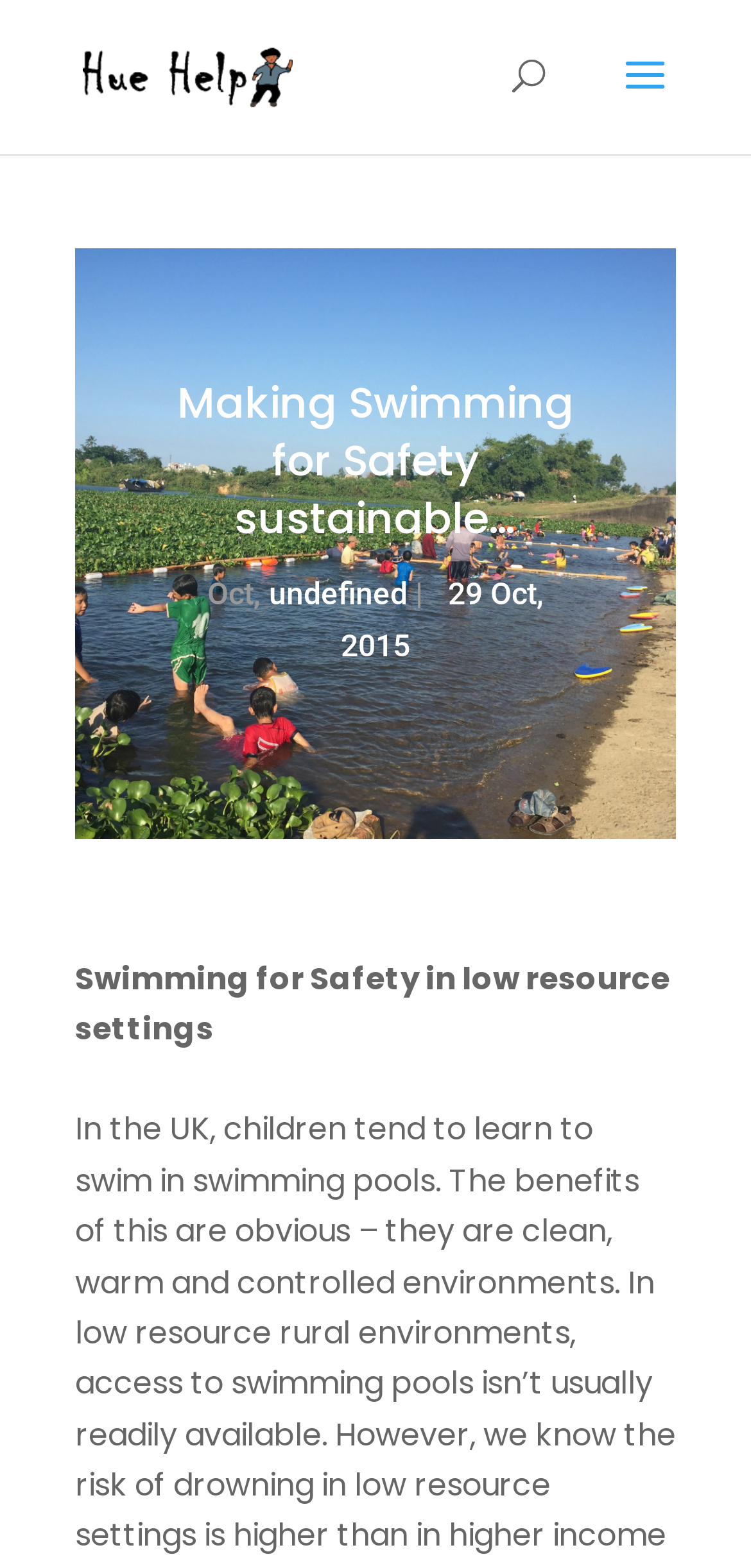Using details from the image, please answer the following question comprehensively:
What is the format of the date in the article?

I found the format of the date in the article by looking at the StaticText element with the text '29 Oct, 2015'. The format of the date is 'Day Month, Year'.